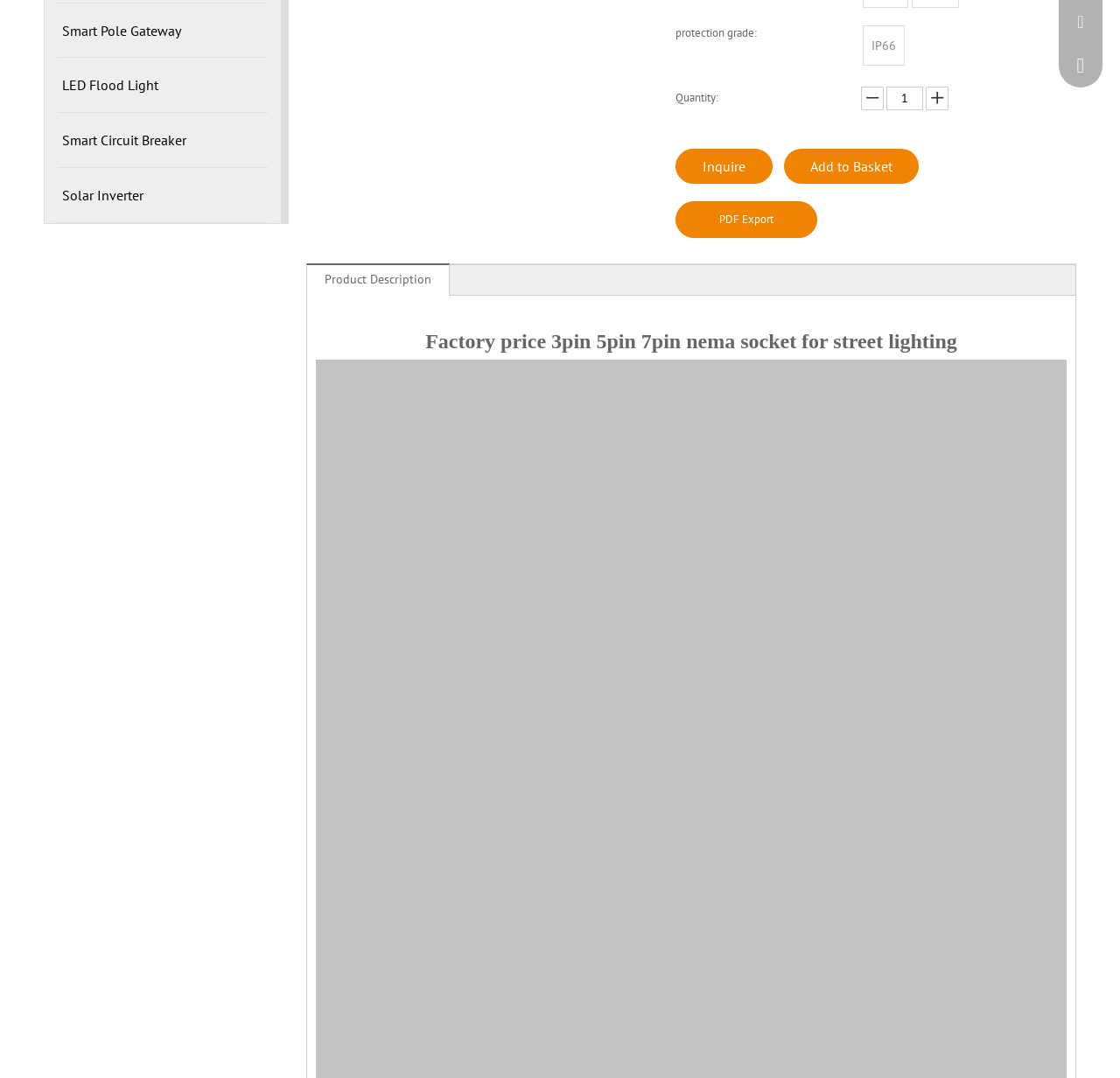Extract the bounding box coordinates for the HTML element that matches this description: "parent_node: Una +8613302607889". The coordinates should be four float numbers between 0 and 1, i.e., [left, top, right, bottom].

[0.945, 0.041, 0.984, 0.081]